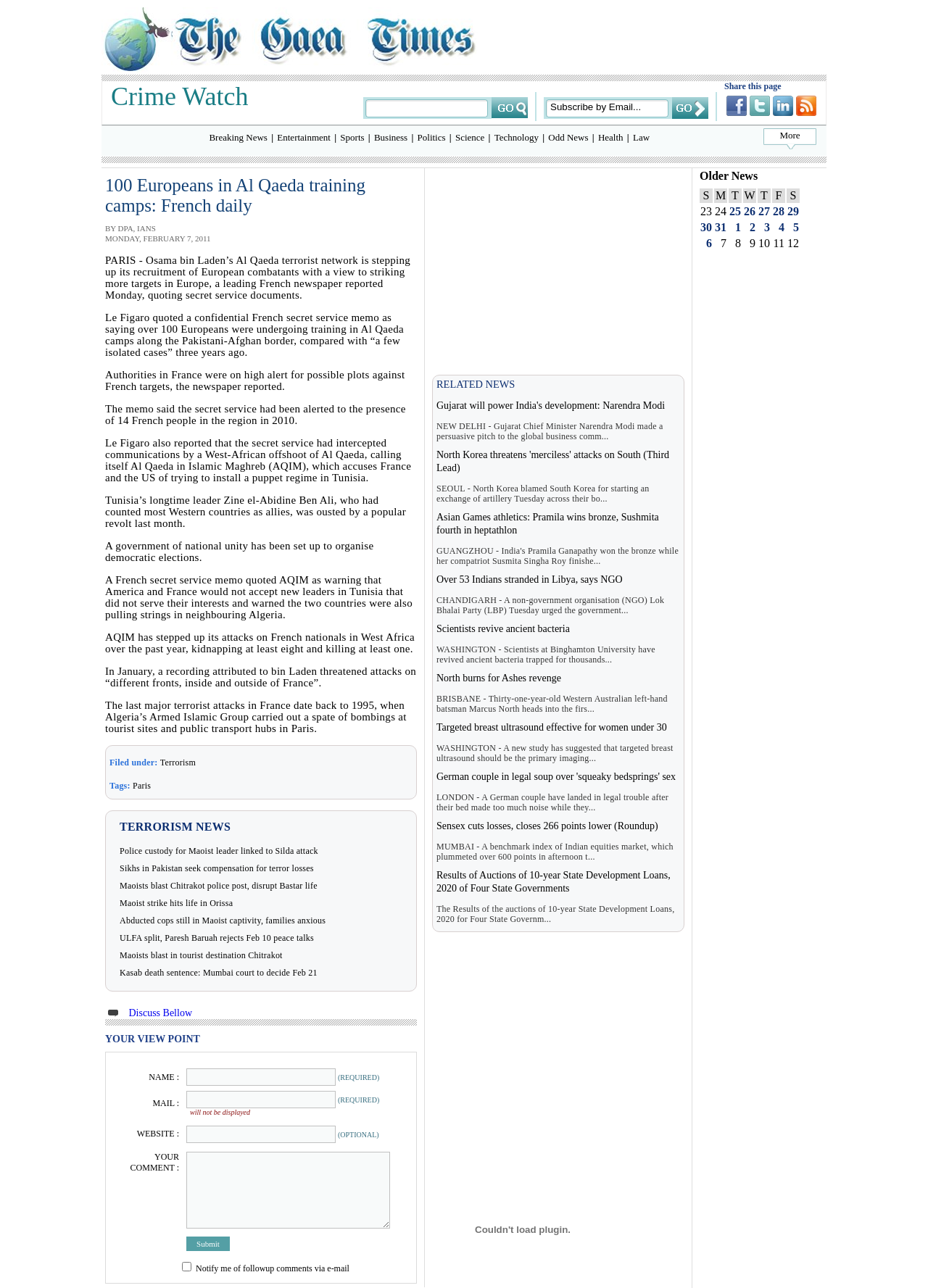Find the bounding box coordinates of the clickable region needed to perform the following instruction: "Discuss Below". The coordinates should be provided as four float numbers between 0 and 1, i.e., [left, top, right, bottom].

[0.113, 0.778, 0.207, 0.791]